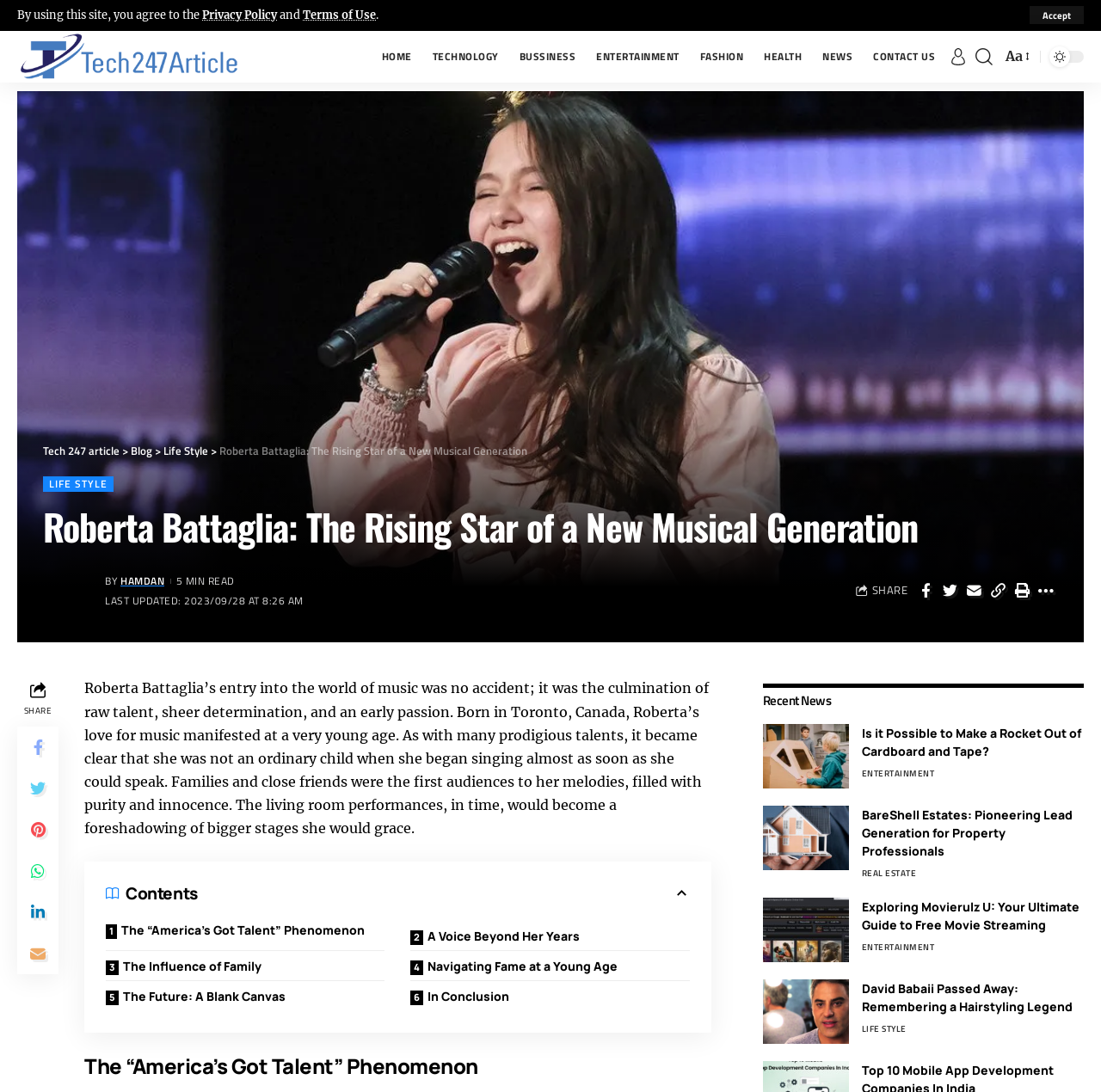Please locate the bounding box coordinates of the element that needs to be clicked to achieve the following instruction: "share the article". The coordinates should be four float numbers between 0 and 1, i.e., [left, top, right, bottom].

[0.792, 0.533, 0.824, 0.548]